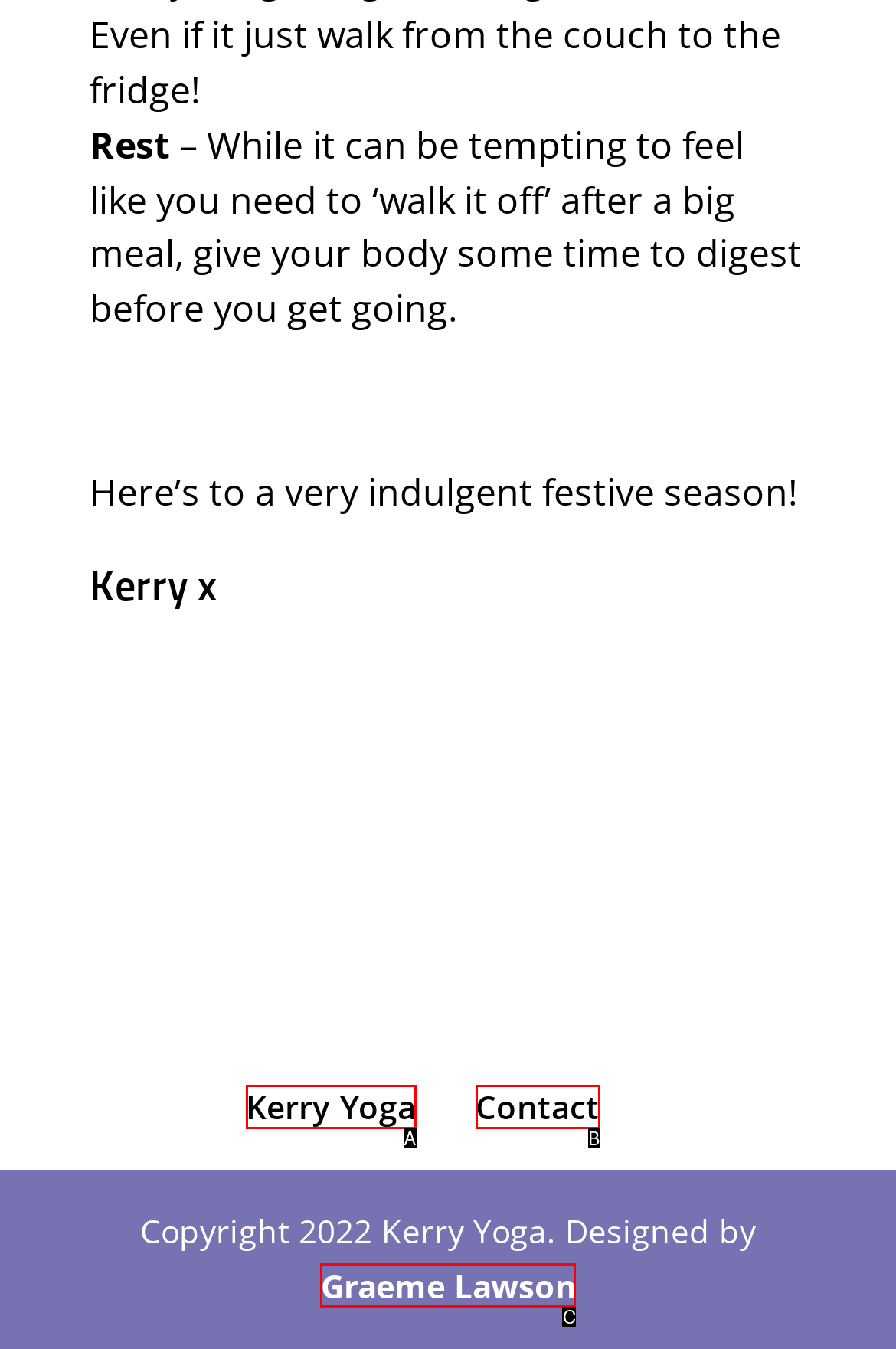Which UI element matches this description: Contact?
Reply with the letter of the correct option directly.

B